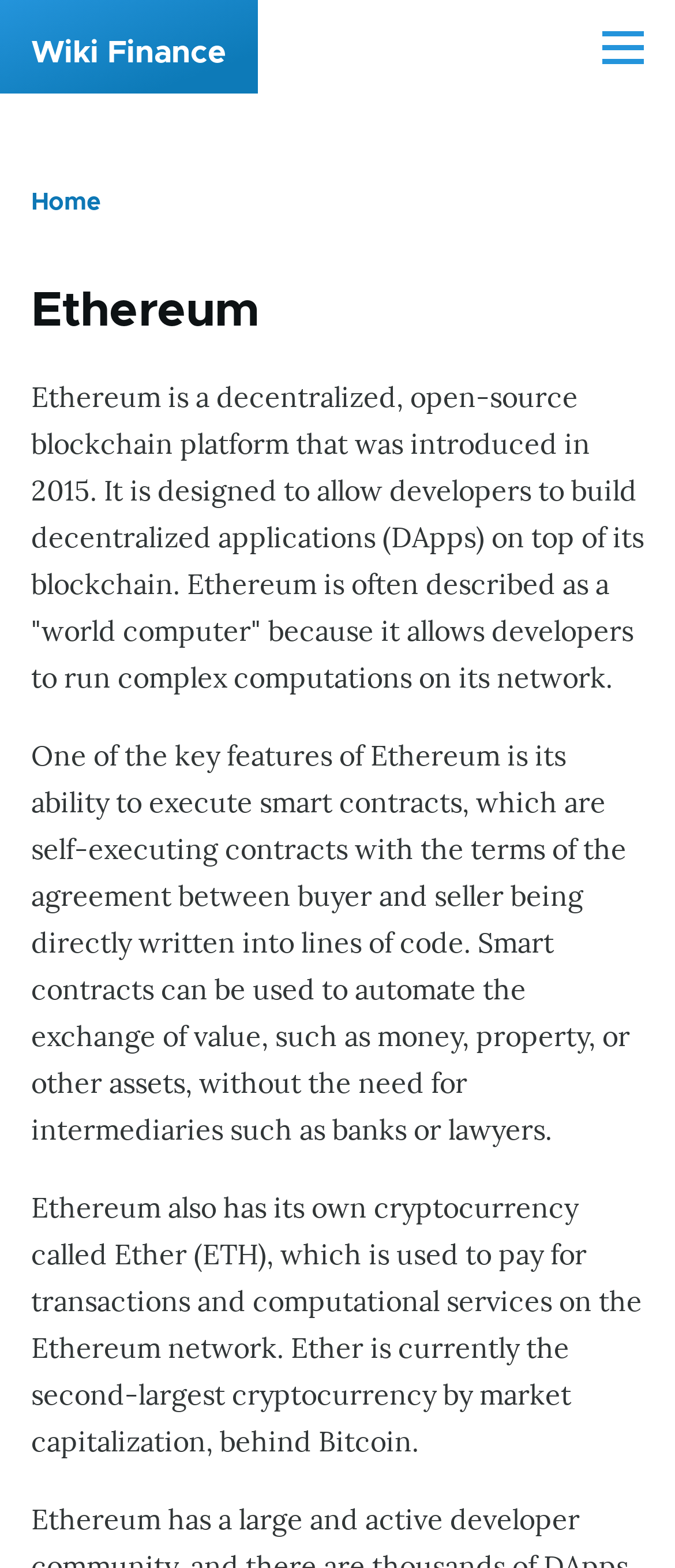Find the bounding box of the element with the following description: "Skip to main content". The coordinates must be four float numbers between 0 and 1, formatted as [left, top, right, bottom].

[0.0, 0.0, 1.0, 0.02]